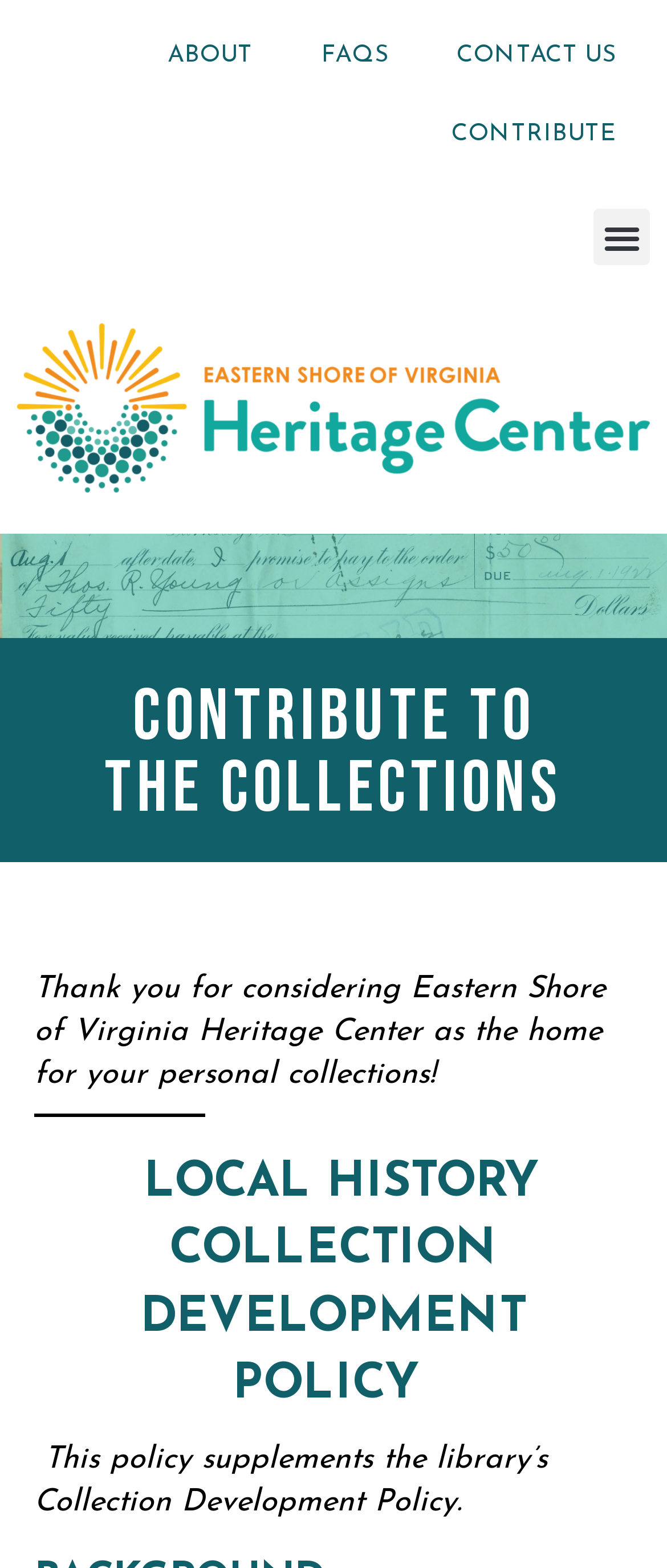Bounding box coordinates are specified in the format (top-left x, top-left y, bottom-right x, bottom-right y). All values are floating point numbers bounded between 0 and 1. Please provide the bounding box coordinate of the region this sentence describes: Contact Us

[0.633, 0.011, 0.974, 0.061]